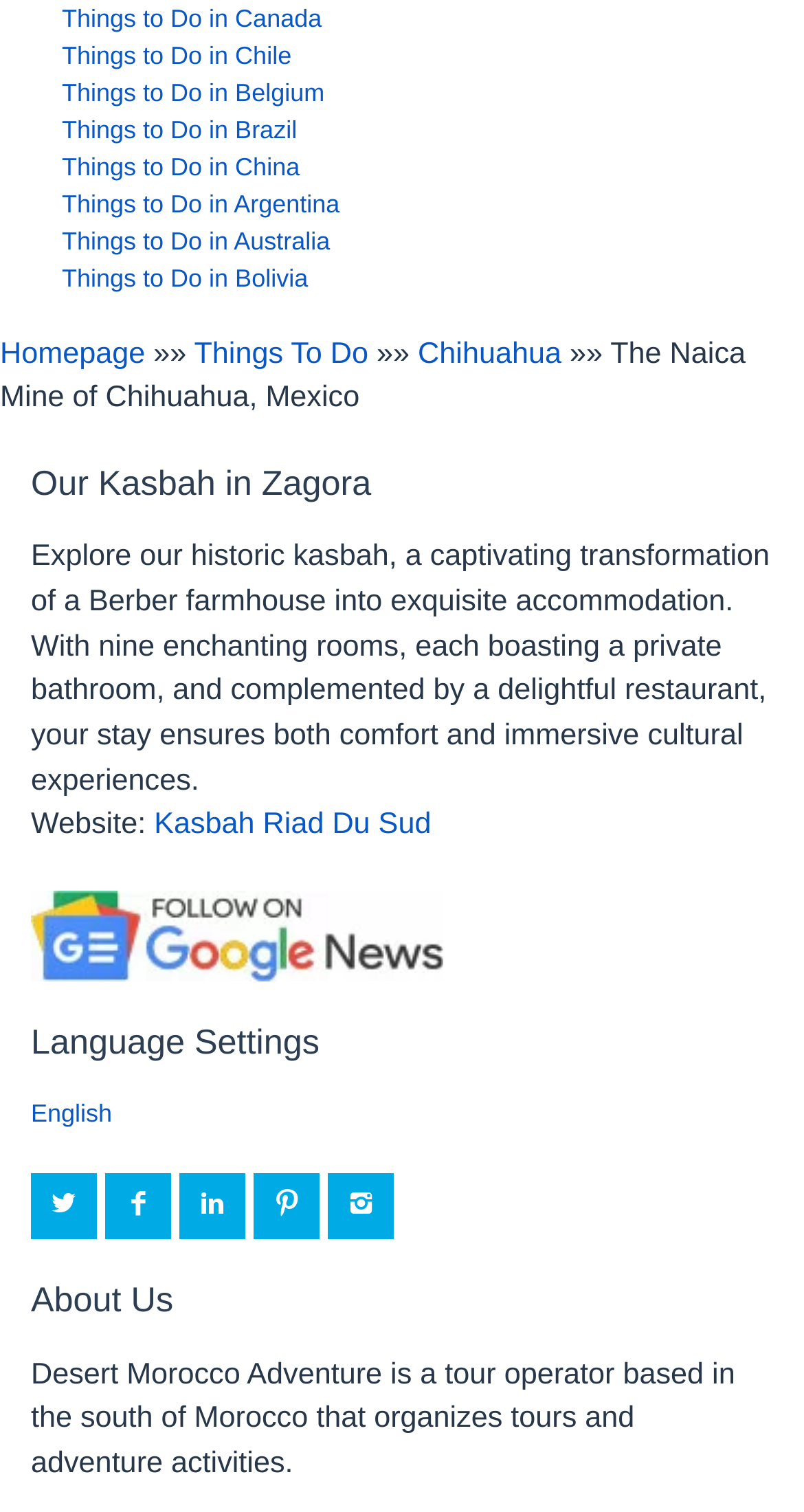Please identify the bounding box coordinates of the clickable element to fulfill the following instruction: "Click on Things to Do in Canada". The coordinates should be four float numbers between 0 and 1, i.e., [left, top, right, bottom].

[0.077, 0.002, 0.4, 0.021]